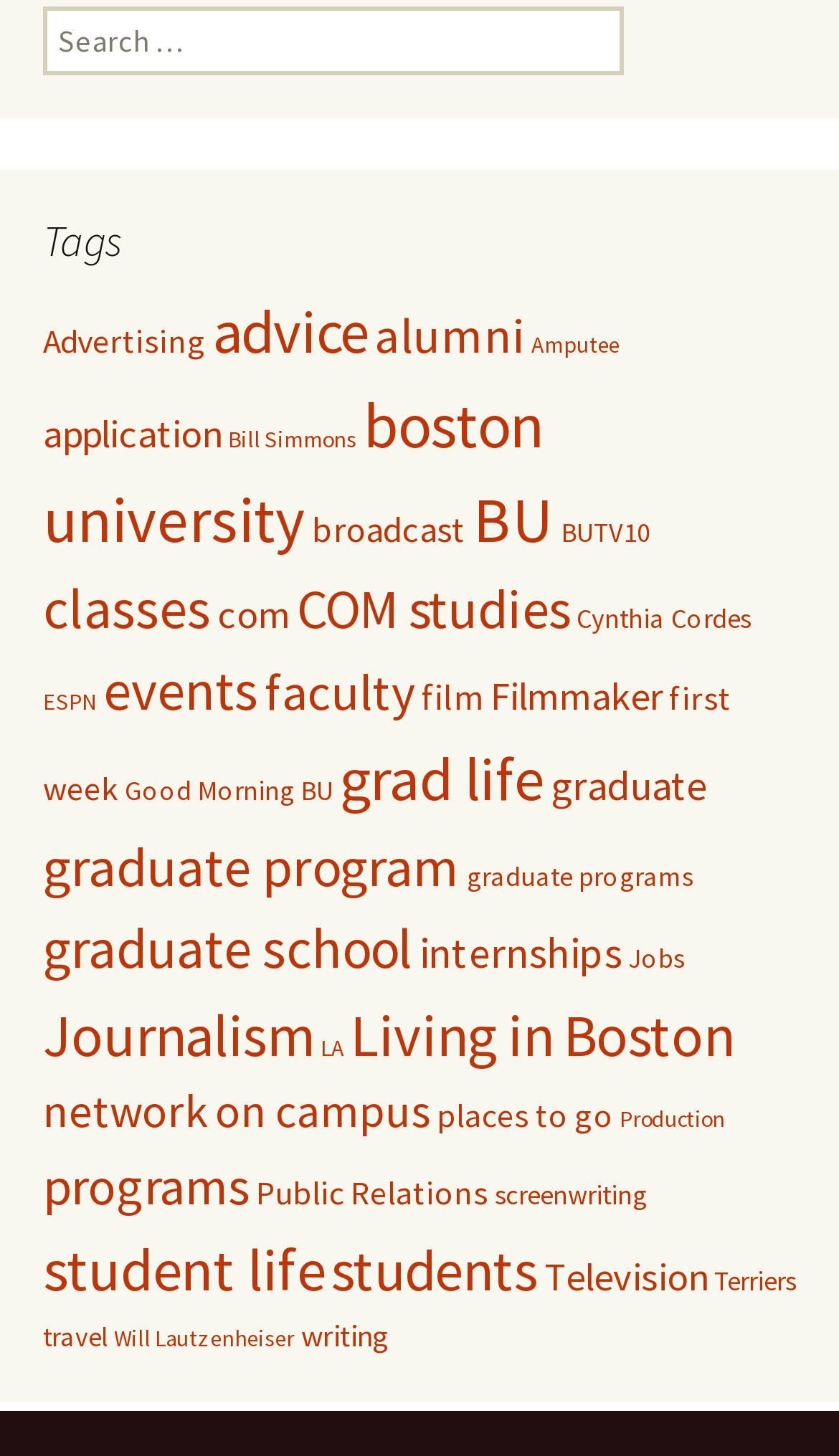Locate the bounding box coordinates of the element that should be clicked to execute the following instruction: "View tags".

[0.051, 0.146, 0.949, 0.183]